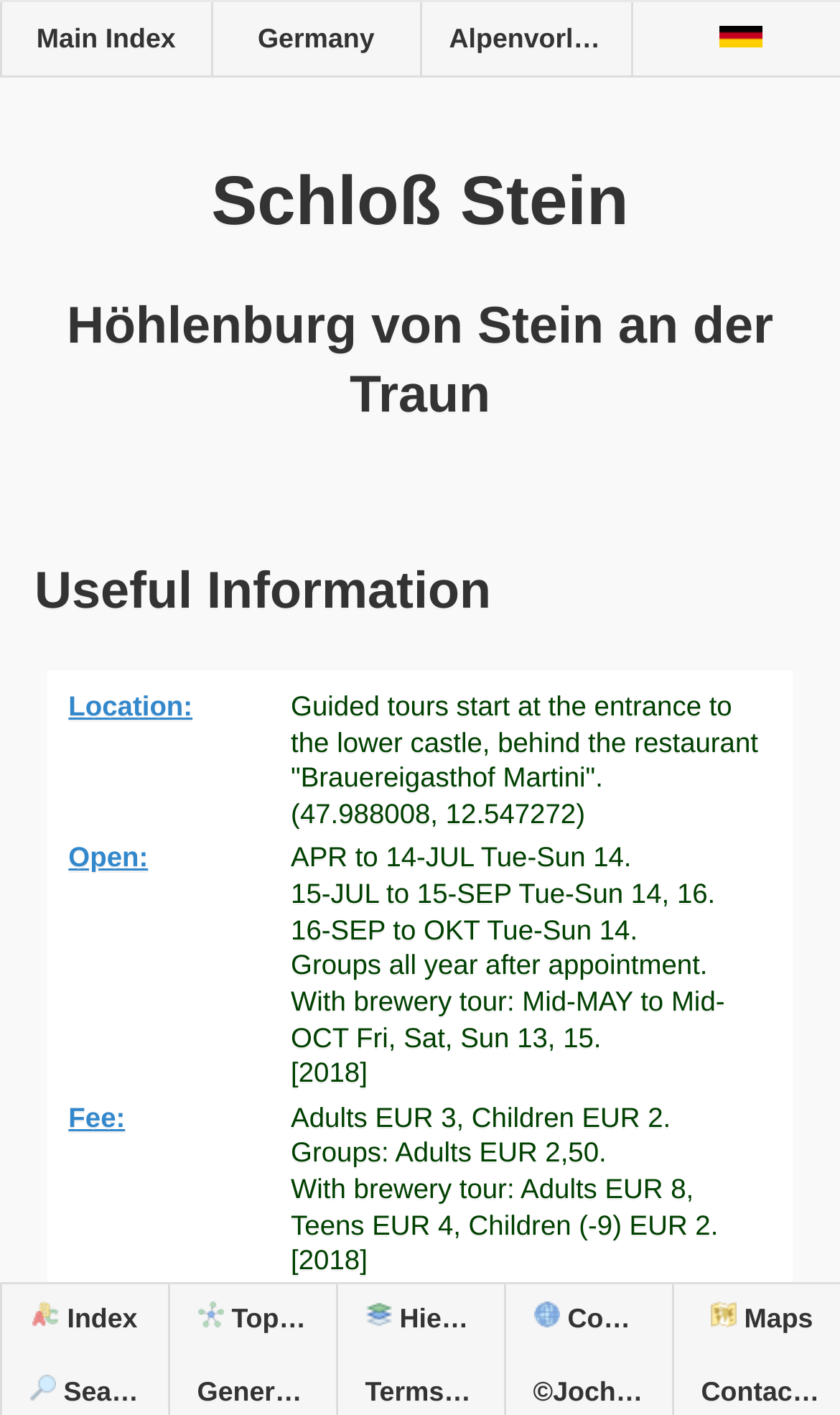Give a detailed account of the webpage's layout and content.

The webpage is about Schloß Stein, a subterranean cave castle in Germany. At the top, there are three headings: "Schloß Stein", "Höhlenburg von Stein an der Traun", and "Useful Information". Below the headings, there is a table with three rows, each containing information about the location, opening hours, and fees of the castle.

In the first row, the location is described as "behind the restaurant 'Brauereigasthof Martini'" with GPS coordinates. In the second row, the opening hours are listed, including specific dates and times for guided tours. In the third row, the fees are listed, including prices for adults, children, and groups, as well as special prices for brewery tours.

On the left side of the page, there are several links to other pages, including "Main Index", "Germany", "Alpenvorland", and "Index Index". There are also several images, including a flag representing Germany and icons for "Index", "Topic", "Hierarchical", "Countries", and "Map".

At the bottom of the page, there are more links and images, including a search icon and a link to "Light Incandescent Electric Light System" with an accompanying image.